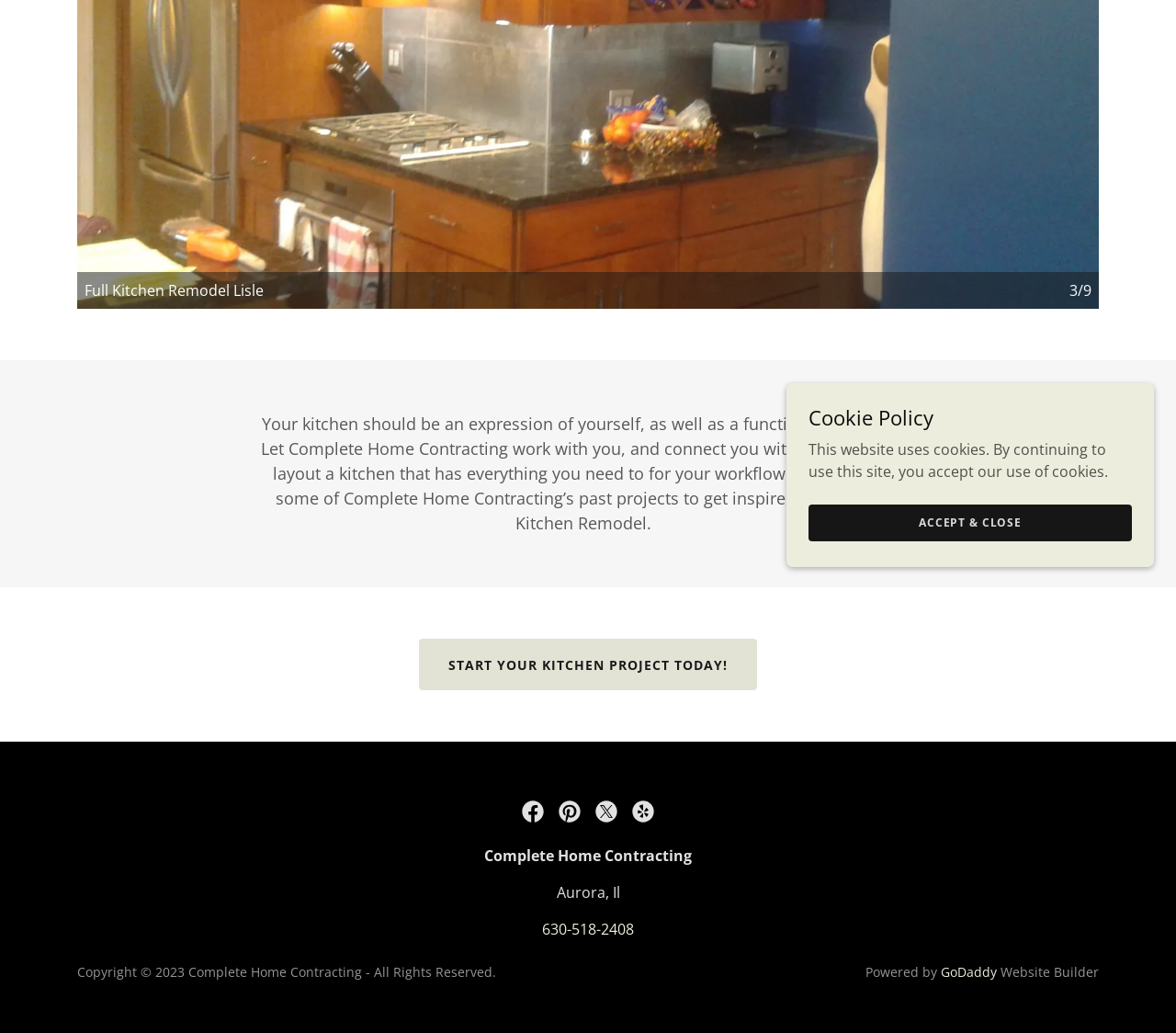Given the element description GoDaddy, specify the bounding box coordinates of the corresponding UI element in the format (top-left x, top-left y, bottom-right x, bottom-right y). All values must be between 0 and 1.

[0.8, 0.932, 0.848, 0.949]